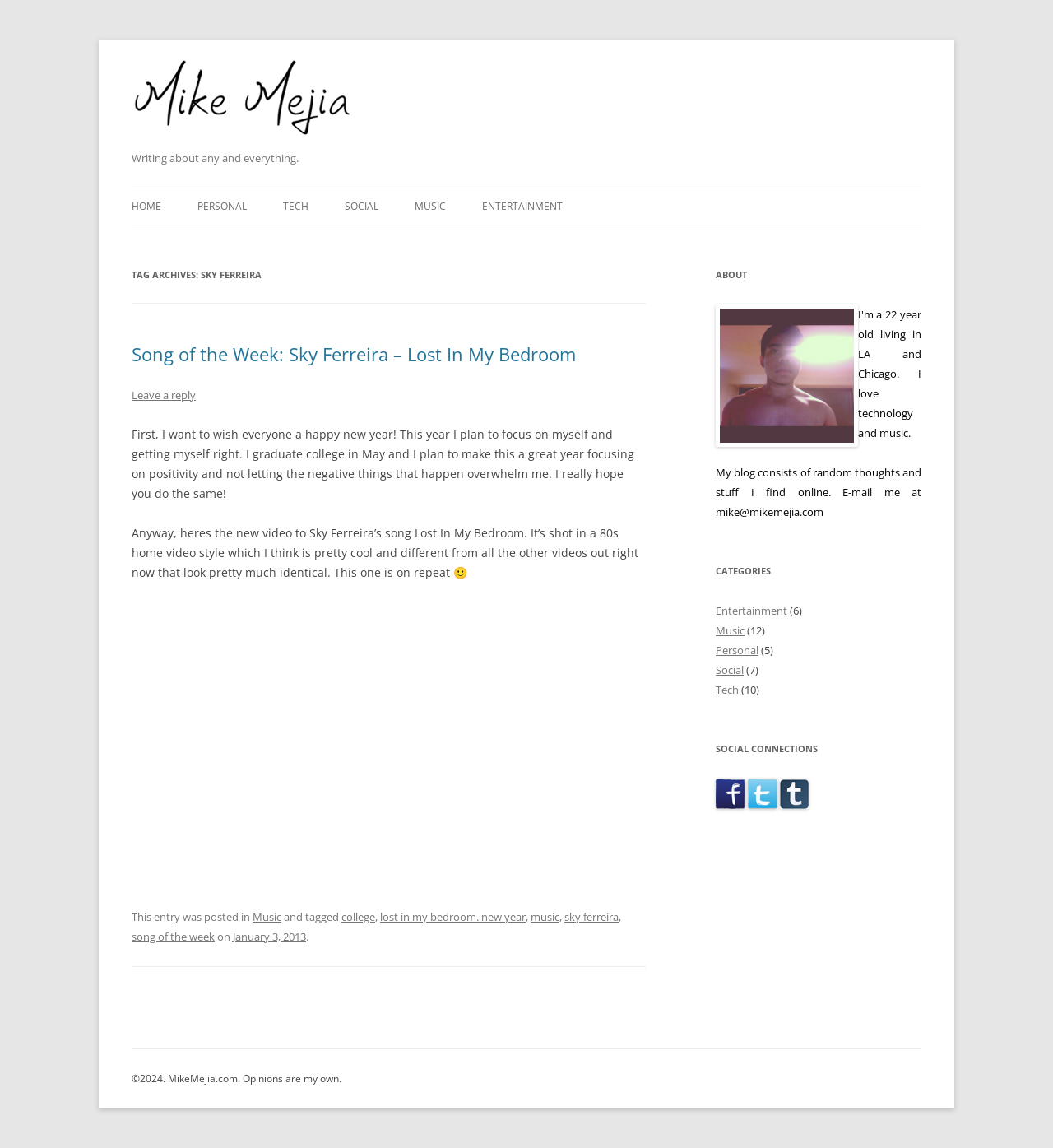What is the date of the blog post?
Look at the image and respond with a single word or a short phrase.

January 3, 2013